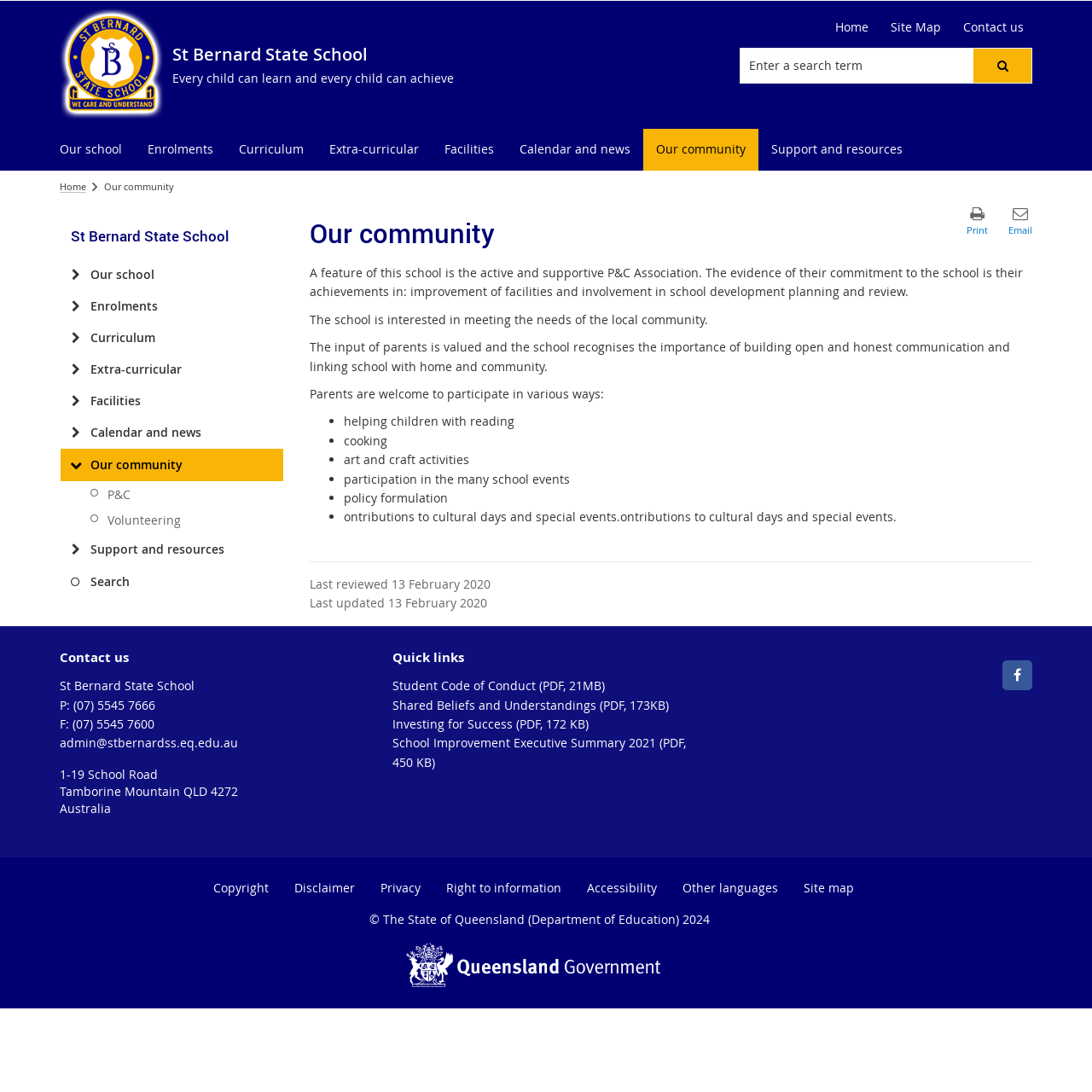How can parents participate in the school?
Provide a concise answer using a single word or phrase based on the image.

Helping children with reading, cooking, etc.